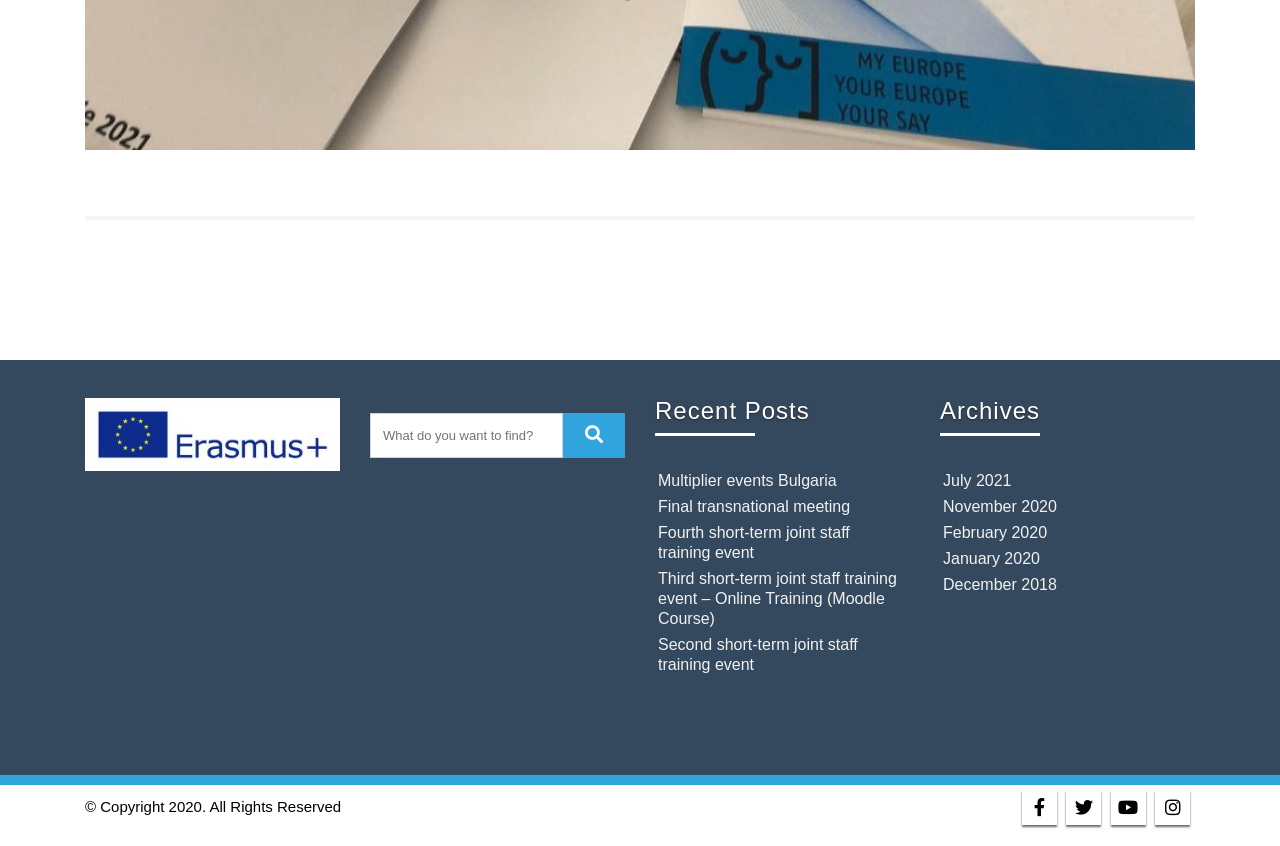Please specify the bounding box coordinates of the area that should be clicked to accomplish the following instruction: "click on the search button". The coordinates should consist of four float numbers between 0 and 1, i.e., [left, top, right, bottom].

[0.44, 0.488, 0.488, 0.541]